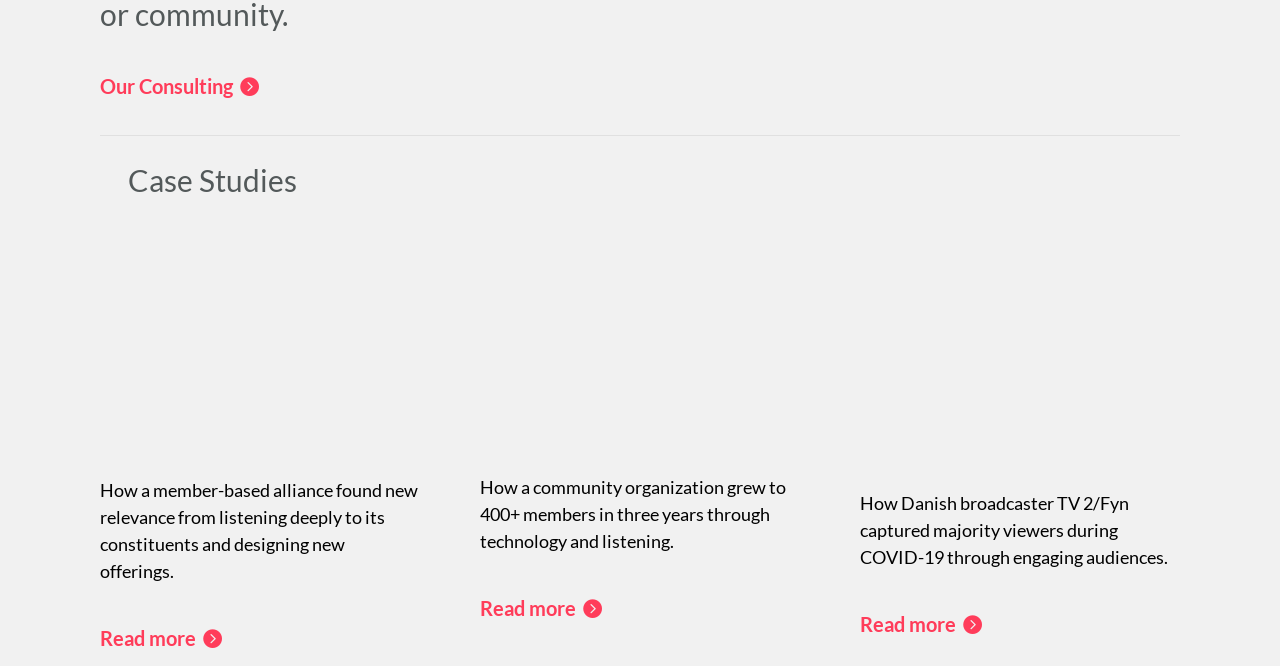What is the topic of the first case study?
Provide an in-depth and detailed answer to the question.

The first case study is about a member-based alliance that found new relevance by listening deeply to its constituents and designing new offerings. This can be inferred from the StaticText element with the text 'How a member-based alliance found new relevance from listening deeply to its constituents and designing new offerings.'